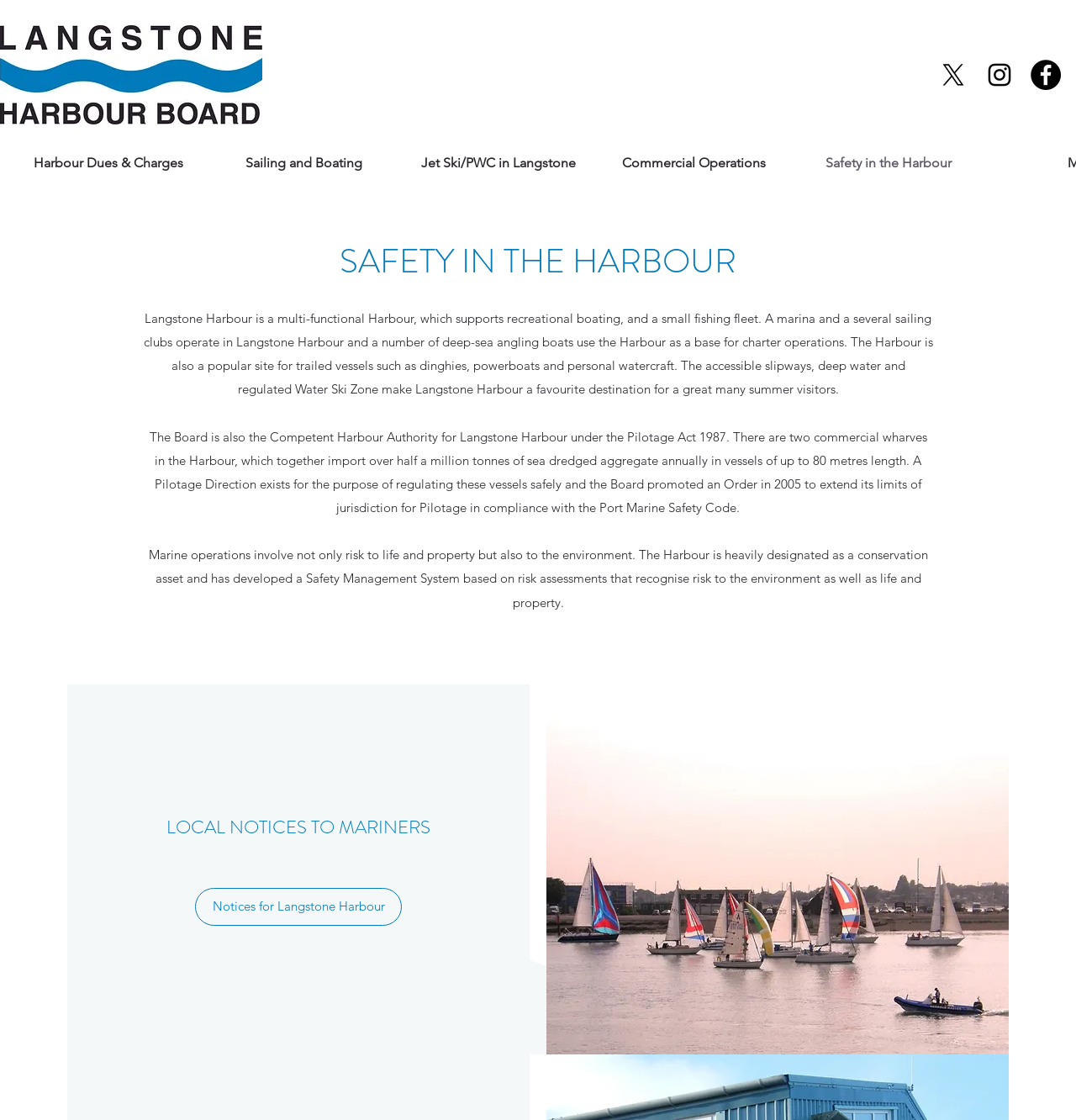Given the element description, predict the bounding box coordinates in the format (top-left x, top-left y, bottom-right x, bottom-right y). Make sure all values are between 0 and 1. Here is the element description: aria-label="Facebook"

[0.958, 0.053, 0.986, 0.08]